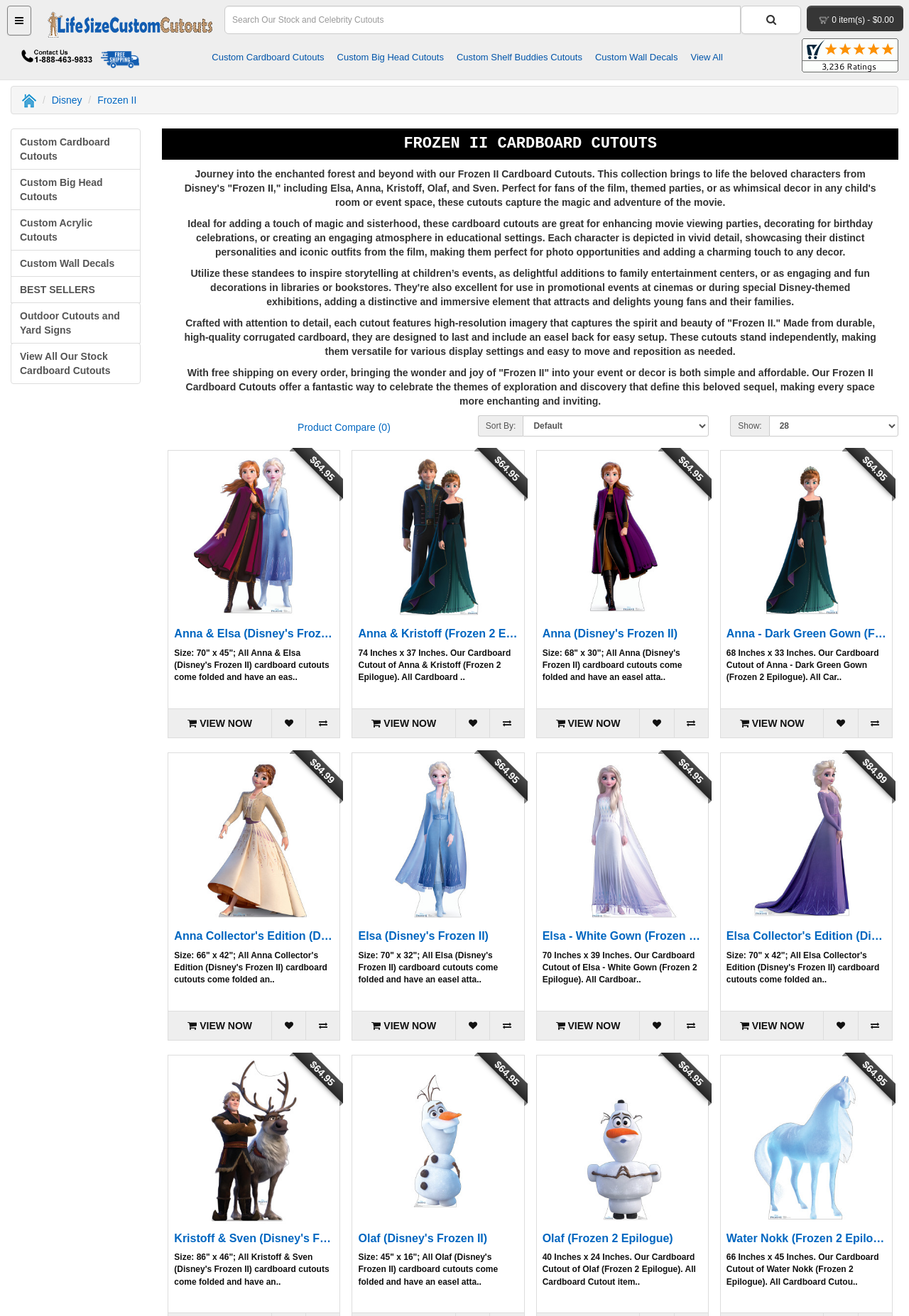Explain the webpage's design and content in an elaborate manner.

This webpage is about Frozen II cardboard cutouts, featuring beloved characters from the Disney movie. At the top left, there is a main menu button and a home button. Next to them, there is a search field and a search button. On the top right, there is a shopping cart button with an image of a cart and a text indicating that there are 0 items in the cart, with a total cost of $0.00.

Below the top navigation, there are several links to different categories, including custom cardboard cutouts, custom big head cutouts, custom acrylic cutouts, and more. These links are arranged horizontally across the page.

The main content of the page is divided into two sections. The left section has a heading "FROZEN II CARDBOARD CUTOUTS" and several paragraphs of text describing the product. The text explains that the cutouts are perfect for fans of the movie, themed parties, or as decorations in a child's room or event space. It also highlights the high-quality materials and attention to detail in the design.

The right section of the page displays a list of products, each with an image, a heading, and a brief description. The products are arranged vertically, with four products per row. Each product has a "VIEW NOW" button and two other buttons with icons. The products are Anna & Elsa, Anna & Kristoff, Anna, and Anna - Dark Green Gown, all from Frozen II. The prices of the products are listed as $64.95 each.

At the bottom of the page, there are sorting and filtering options, allowing users to sort the products by different criteria and show a specific number of products per page.